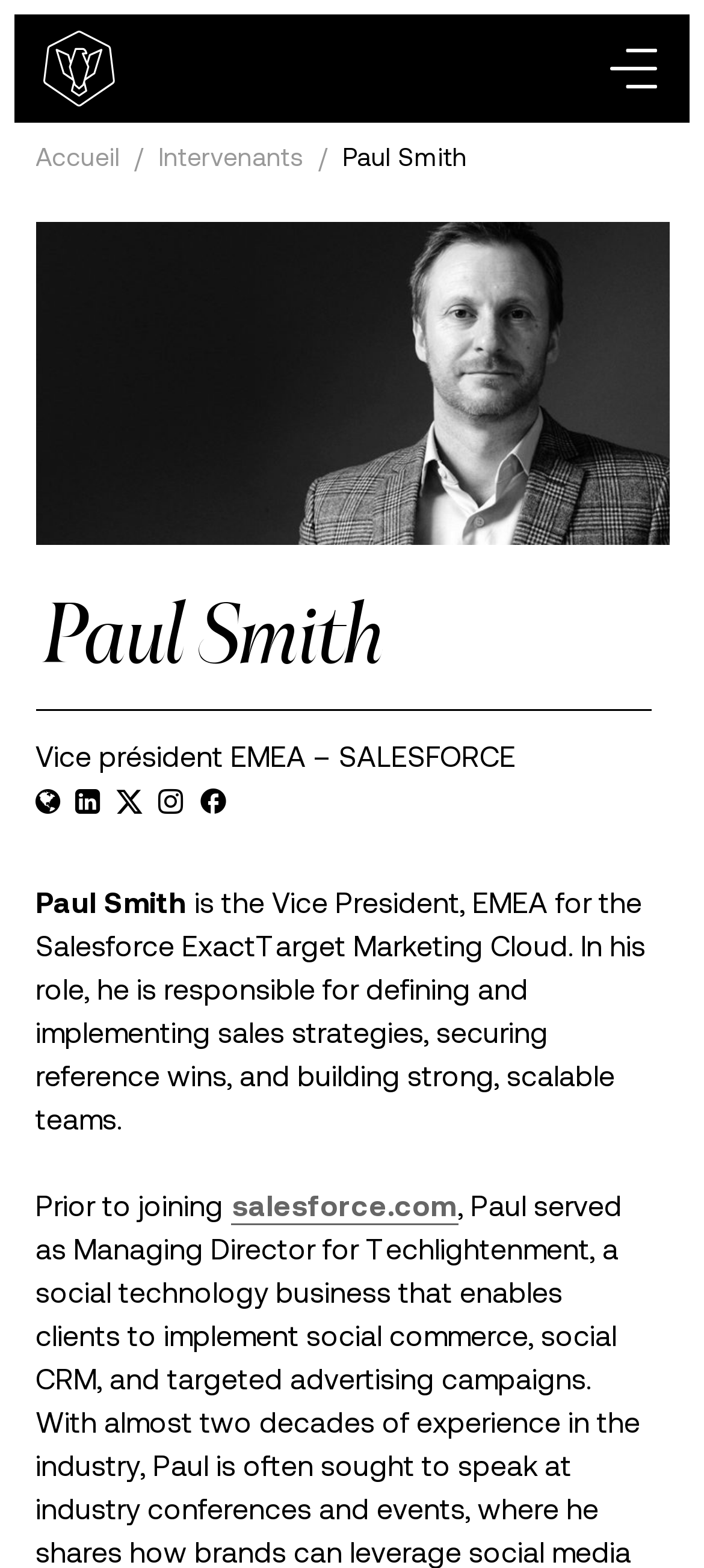Specify the bounding box coordinates of the element's region that should be clicked to achieve the following instruction: "Visit the Salesforce website". The bounding box coordinates consist of four float numbers between 0 and 1, in the format [left, top, right, bottom].

[0.327, 0.762, 0.65, 0.782]